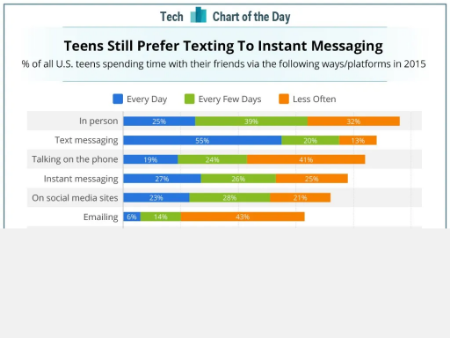Generate an elaborate caption for the given image.

The image presents a bar chart titled "Teens Still Prefer Texting To Instant Messaging," illustrating the percentages of U.S. teens spending time with friends through various communication methods in 2015. The chart categorizes the data into three frequency groups: "Every Day," "Every Few Days," and "Less Often." 

Each communication method is represented by a different colored bar: 

- **In Person** shows that 25% of teens meet friends every day, with 39% doing so every few days, and 32% less often.
- **Text Messaging** is notable, as it indicates that 55% text every day, 20% a few days a week, and 13% less often.
- **Talking on the Phone** suggests that 19% use this method daily, with 21% and 41% engaging every few days and less often, respectively.
- **Instant Messaging** illustrates that 27% use it every day, while 26% and 25% do so every few days and less often.
- **On Social Media Sites** shows that 22% of teens spend time daily, with 28% and 21% sharing activity every few days and less frequently.
- **Emailing** reveals lower engagement, with only 6% texting every day, although 41% do so less often and 43% not at all.

This chart highlights texting as a dominant form of communication among teens compared to other platforms, reflecting broader trends in social behavior for that demographic in 2015.